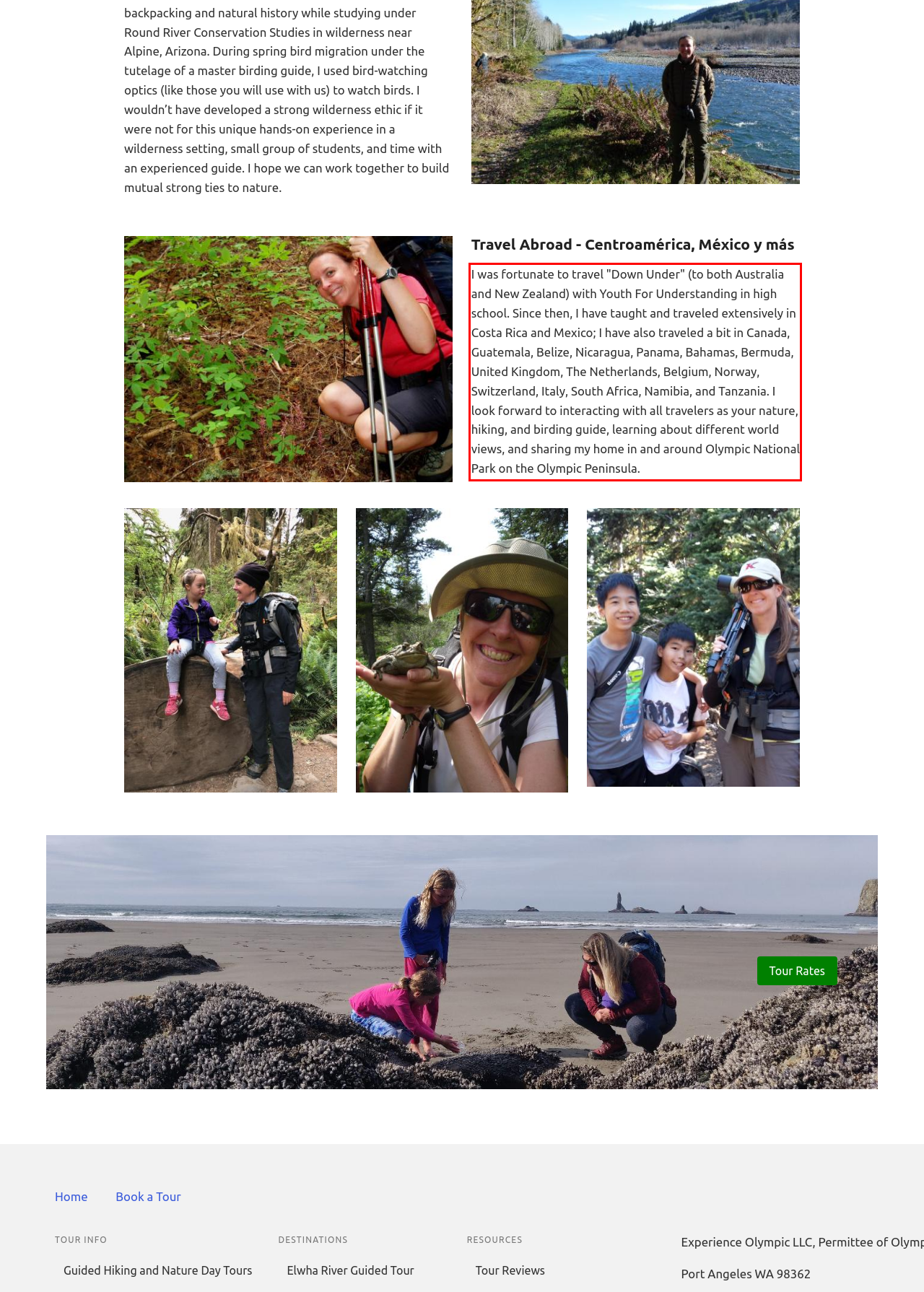Given a webpage screenshot with a red bounding box, perform OCR to read and deliver the text enclosed by the red bounding box.

I was fortunate to travel "Down Under" (to both Australia and New Zealand) with Youth For Understanding in high school. Since then, I have taught and traveled extensively in Costa Rica and Mexico; I have also traveled a bit in Canada, Guatemala, Belize, Nicaragua, Panama, Bahamas, Bermuda, United Kingdom, The Netherlands, Belgium, Norway, Switzerland, Italy, South Africa, Namibia, and Tanzania. I look forward to interacting with all travelers as your nature, hiking, and birding guide, learning about different world views, and sharing my home in and around Olympic National Park on the Olympic Peninsula.